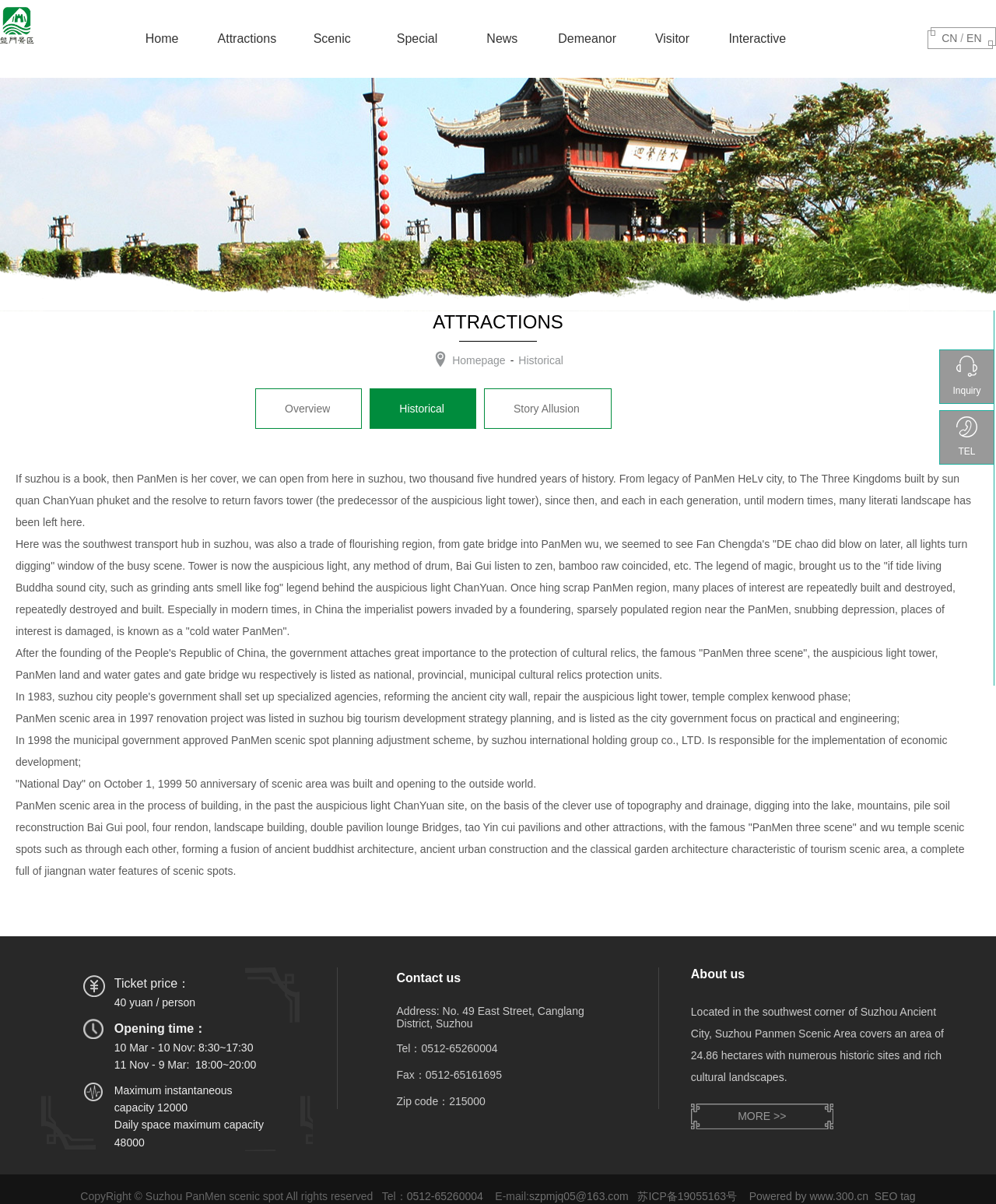What is the maximum instantaneous capacity of the scenic area?
Based on the image, answer the question with as much detail as possible.

After analyzing the webpage content, I found that the maximum instantaneous capacity of the scenic area is 12000, which is mentioned in the text 'Maximum instantaneous capacity 12000'.